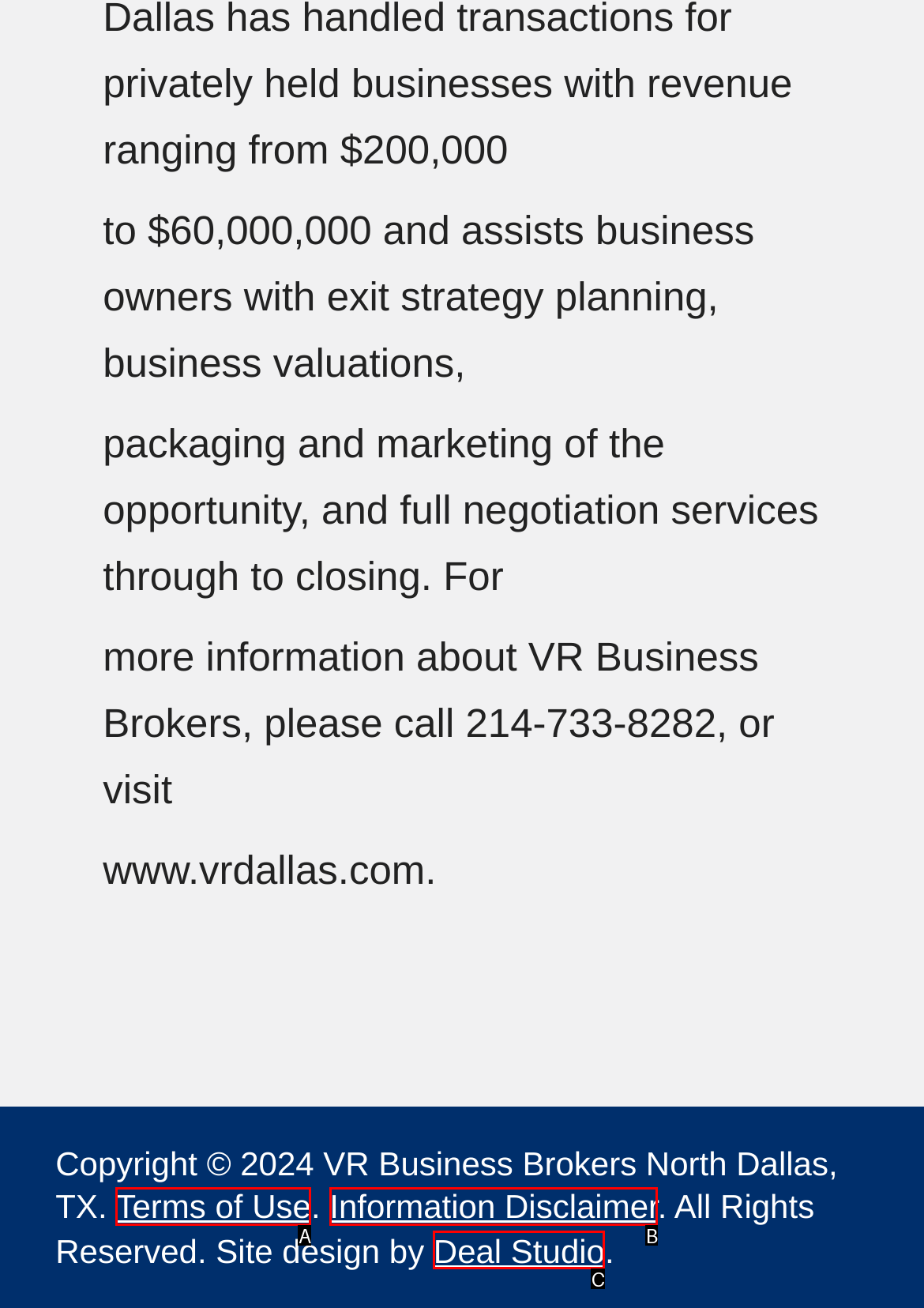Find the HTML element that matches the description: Deal Studio
Respond with the corresponding letter from the choices provided.

C